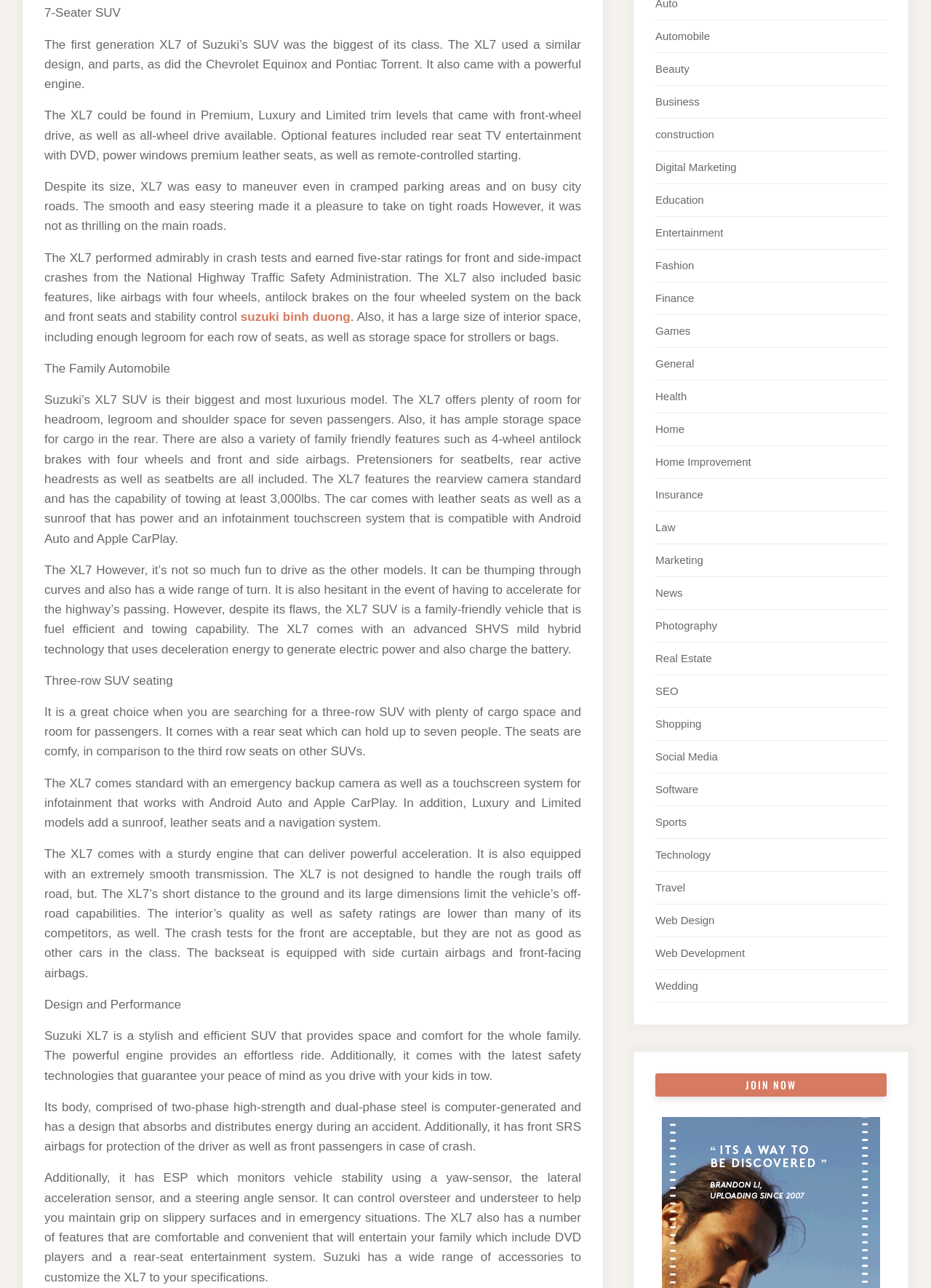Based on the element description: "Web Design", identify the UI element and provide its bounding box coordinates. Use four float numbers between 0 and 1, [left, top, right, bottom].

[0.704, 0.71, 0.768, 0.719]